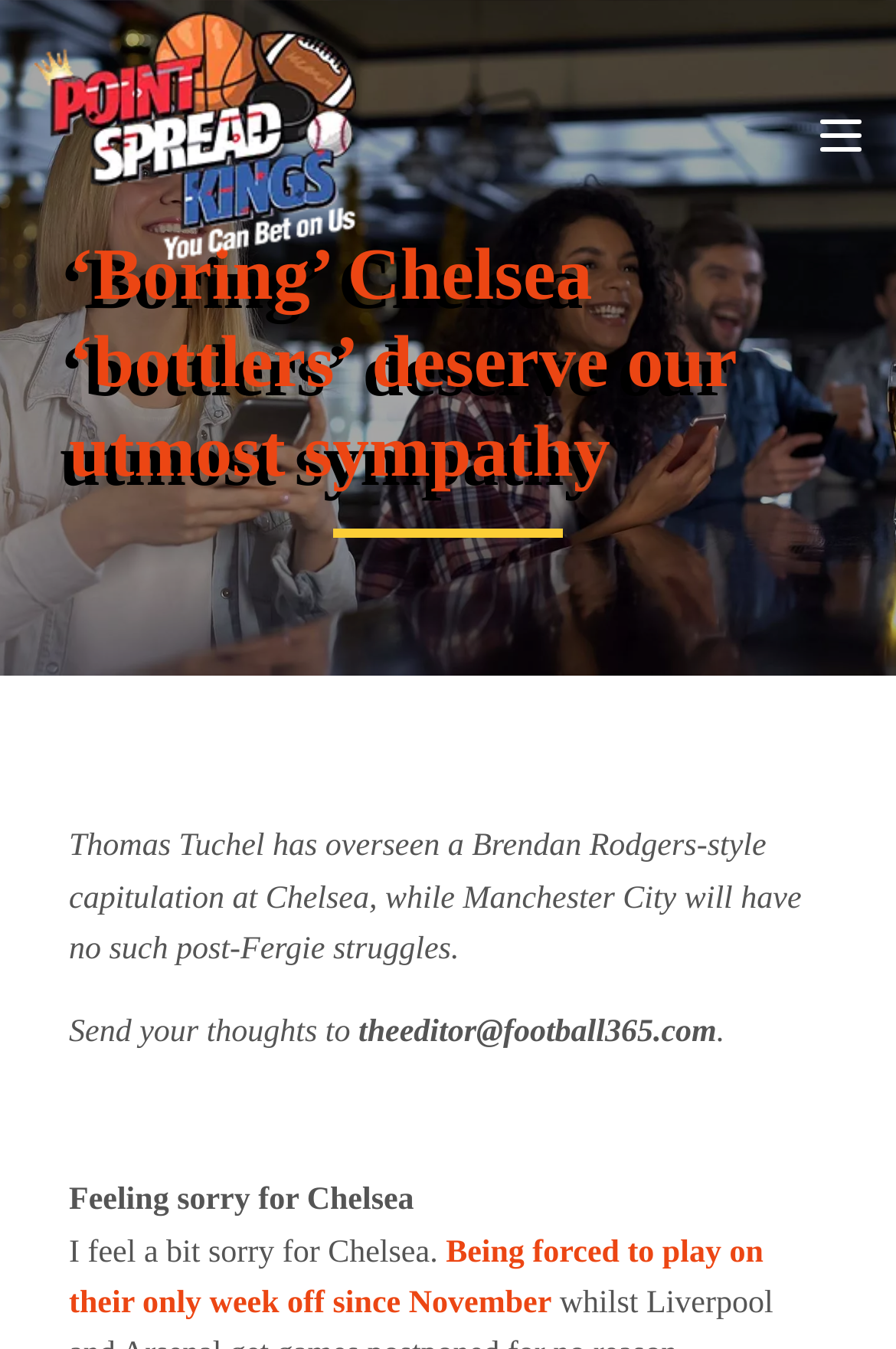Please provide a comprehensive answer to the question below using the information from the image: What is the team mentioned in the article?

The article mentions 'Boring' Chelsea 'bottlers' in the heading, and also mentions Thomas Tuchel who is the manager of Chelsea, so it is clear that the team being referred to is Chelsea.